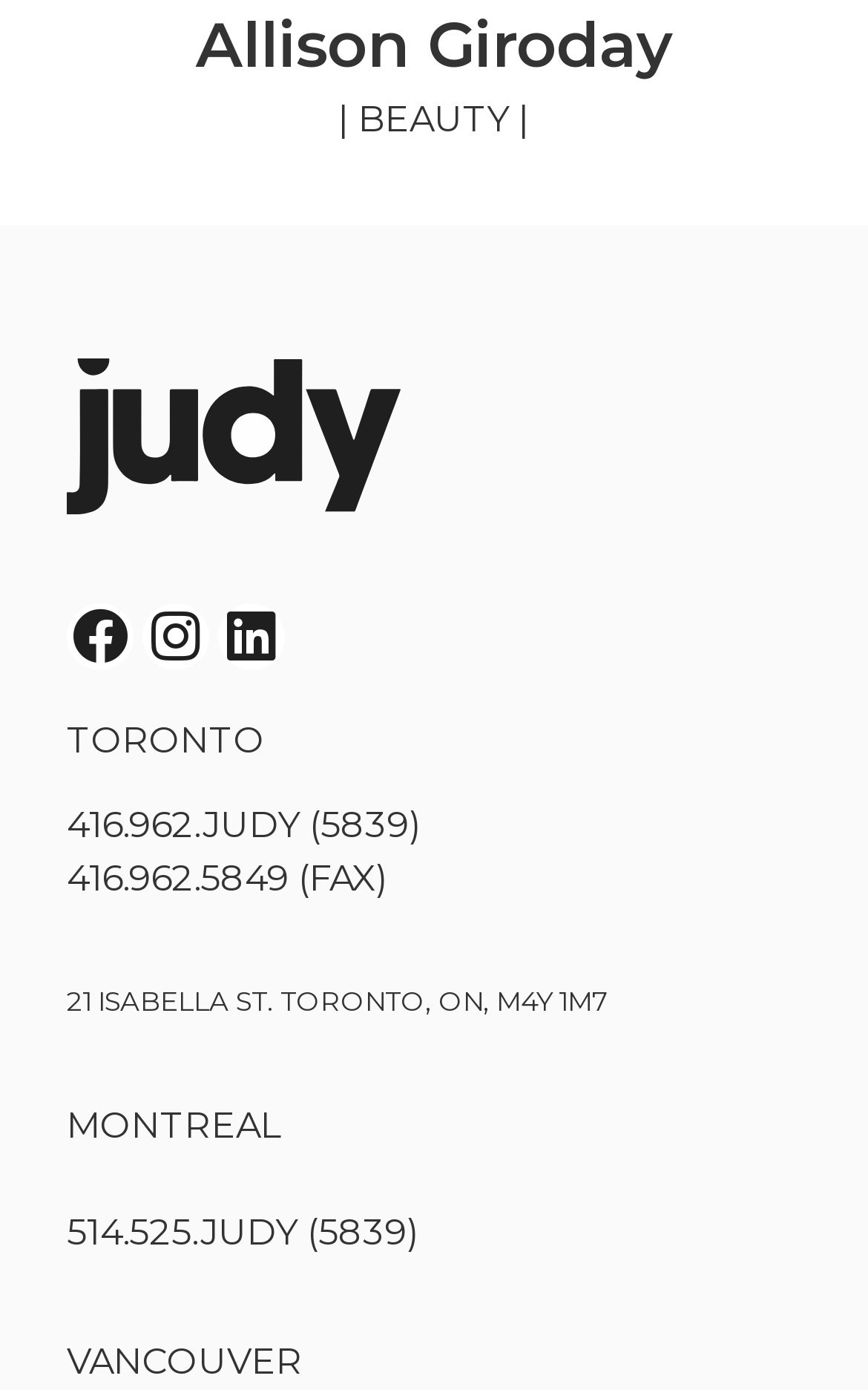Give a one-word or phrase response to the following question: How many social media links are there?

3